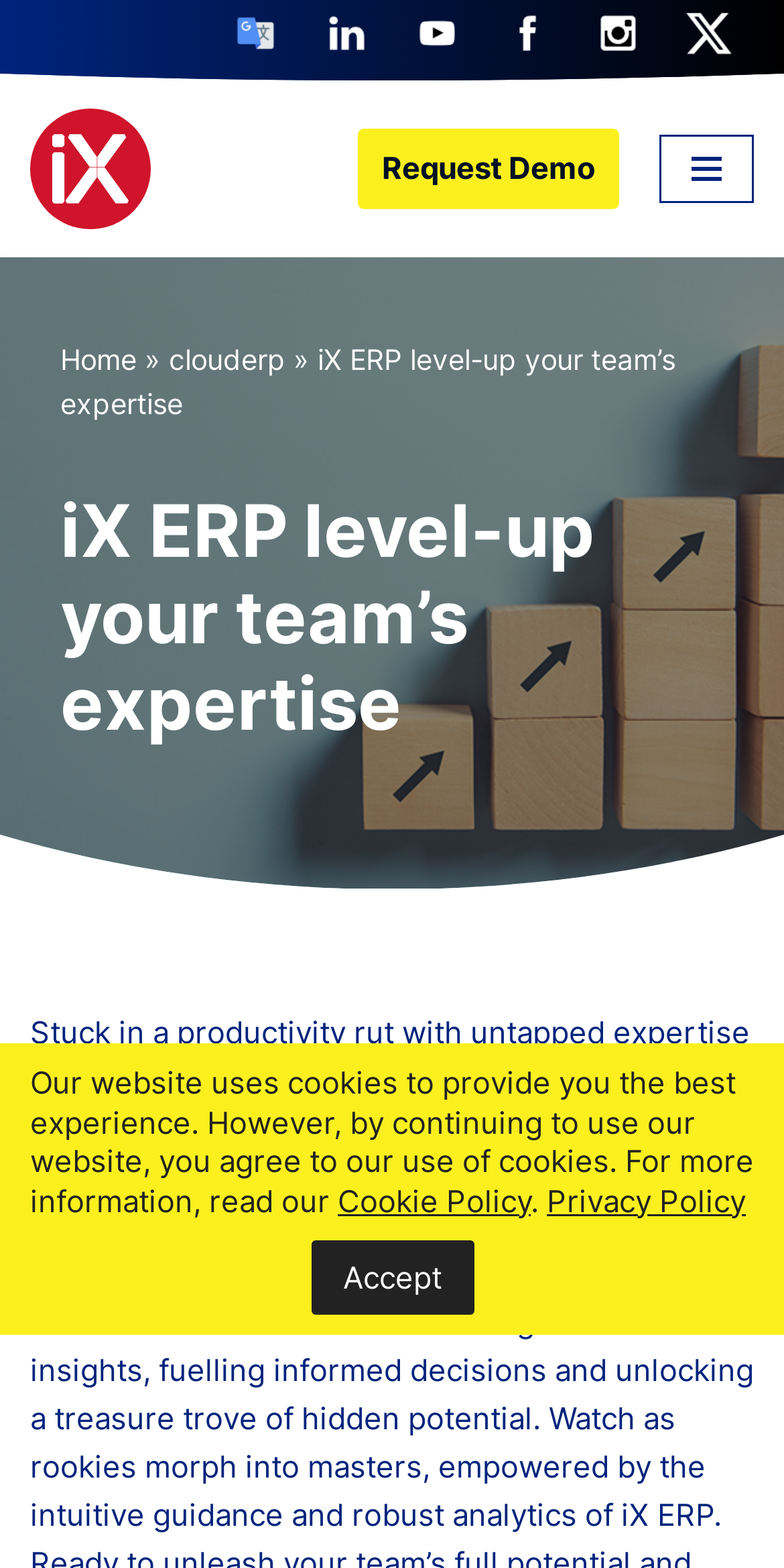Please respond in a single word or phrase: 
What is the call-to-action on the website?

Request Demo